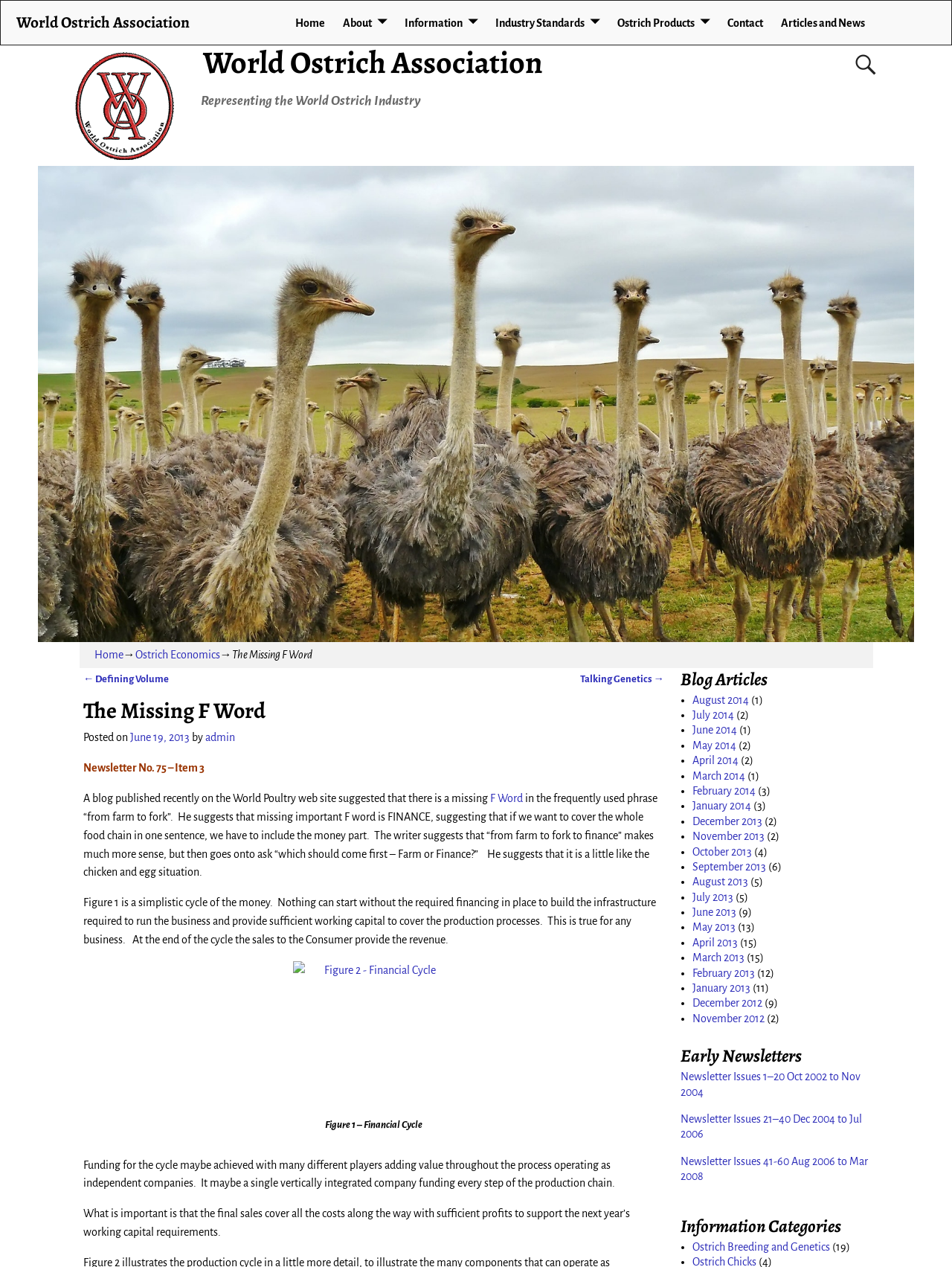Identify the coordinates of the bounding box for the element that must be clicked to accomplish the instruction: "Search for something".

[0.894, 0.038, 0.922, 0.064]